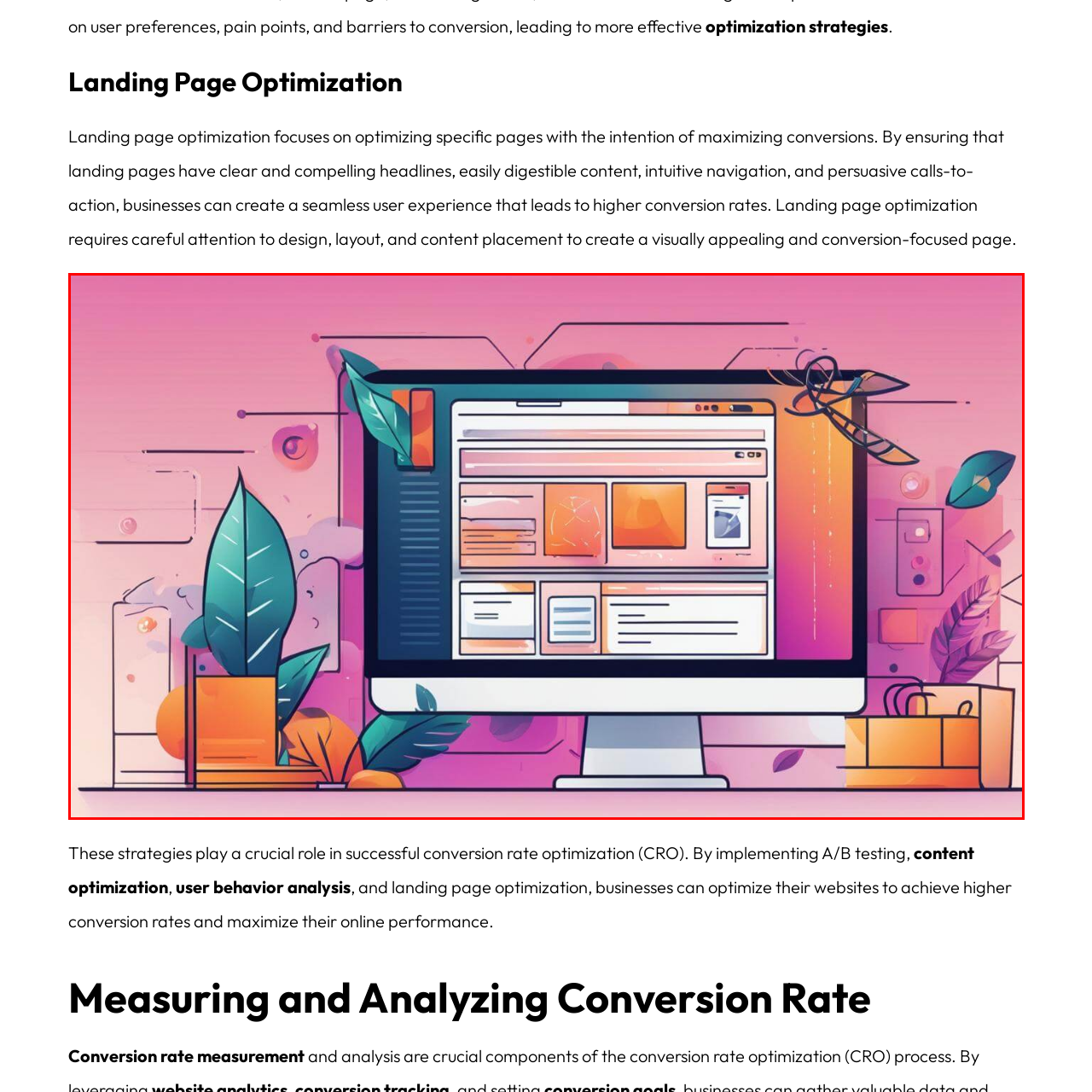Look at the image enclosed by the red boundary and give a detailed answer to the following question, grounding your response in the image's content: 
What surrounds the computer in the image?

The caption explicitly states that surrounding the computer are lush, green leaves and decorative elements, suggesting a fresh and organic approach to digital design. This implies that the computer is not isolated, but rather, it is placed in a setting that emphasizes the importance of nature-inspired design.